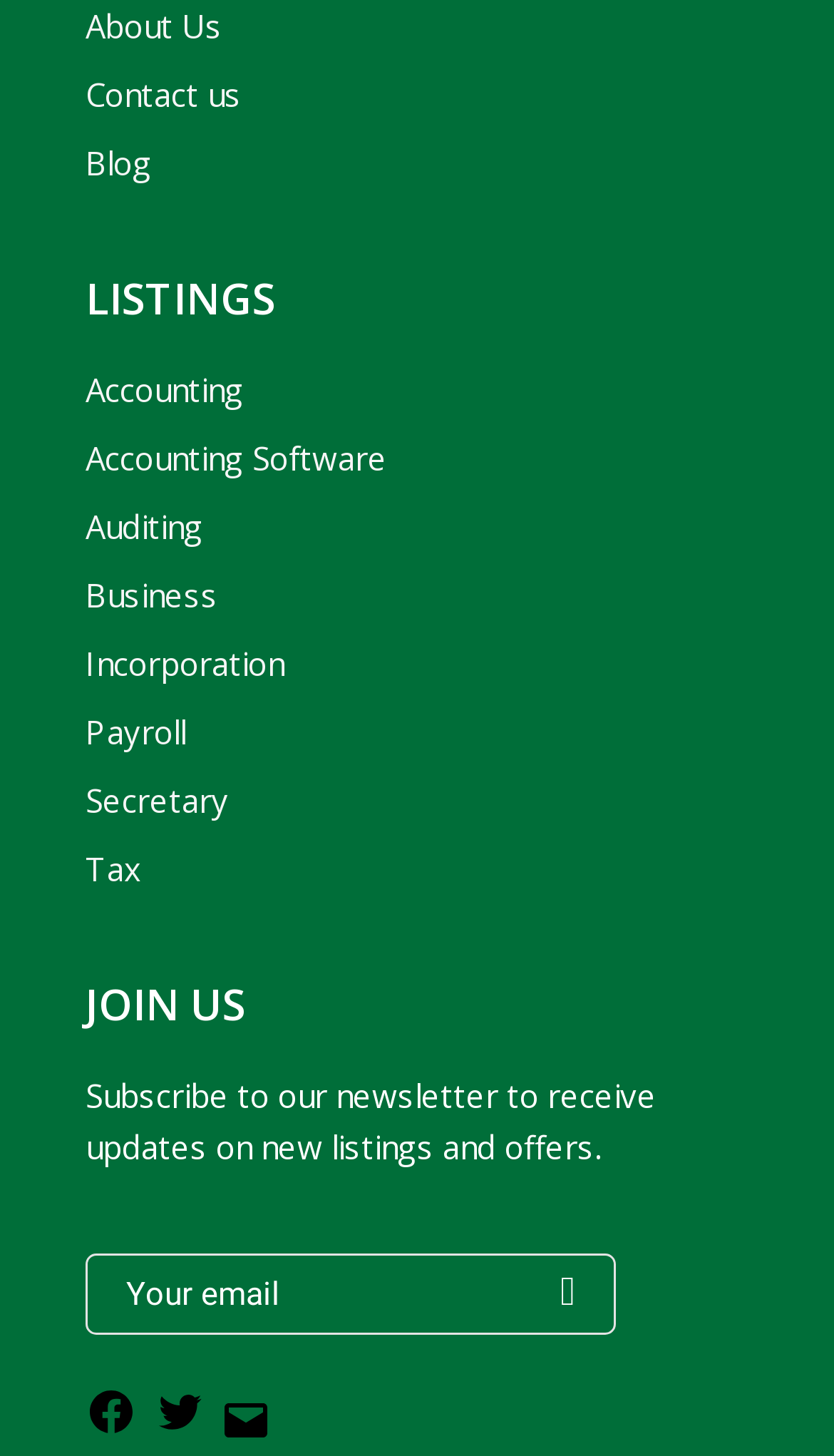Reply to the question with a single word or phrase:
What is the first link on the webpage?

About Us